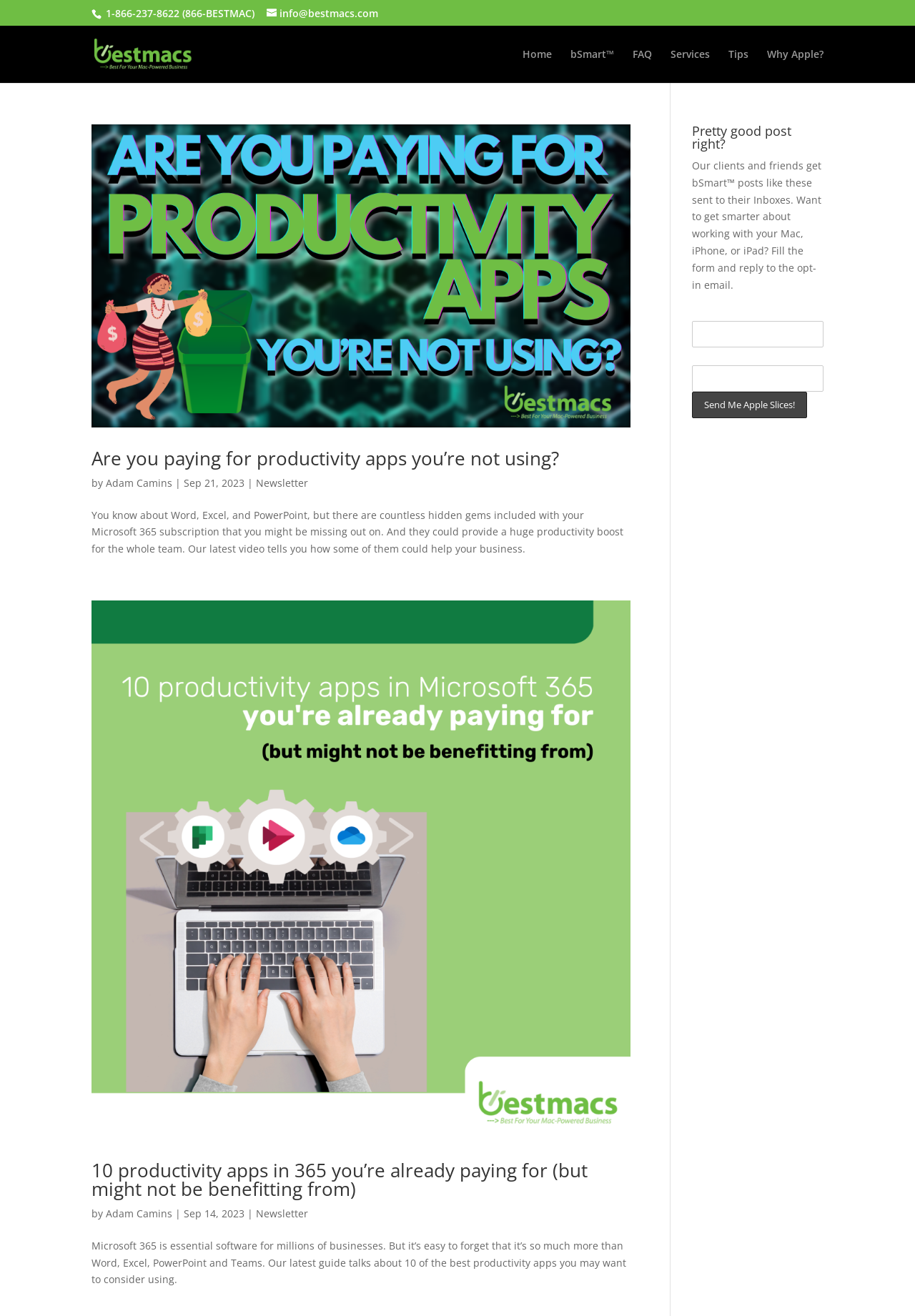Please reply with a single word or brief phrase to the question: 
Who wrote the article 'Are you paying for productivity apps you’re not using?'?

Adam Camins